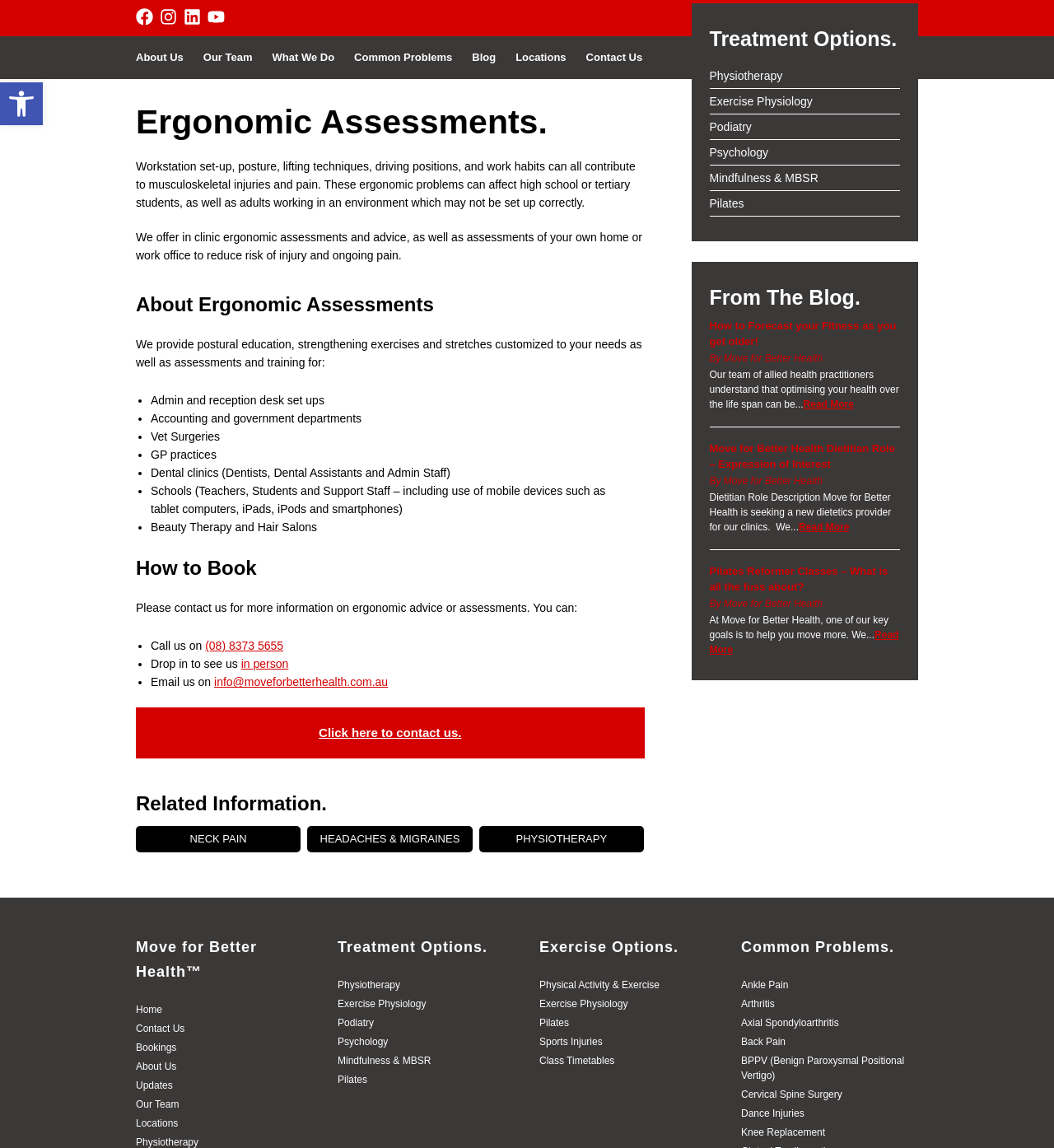Answer this question in one word or a short phrase: What is the name of the company providing ergonomic assessments?

Move for Better Health